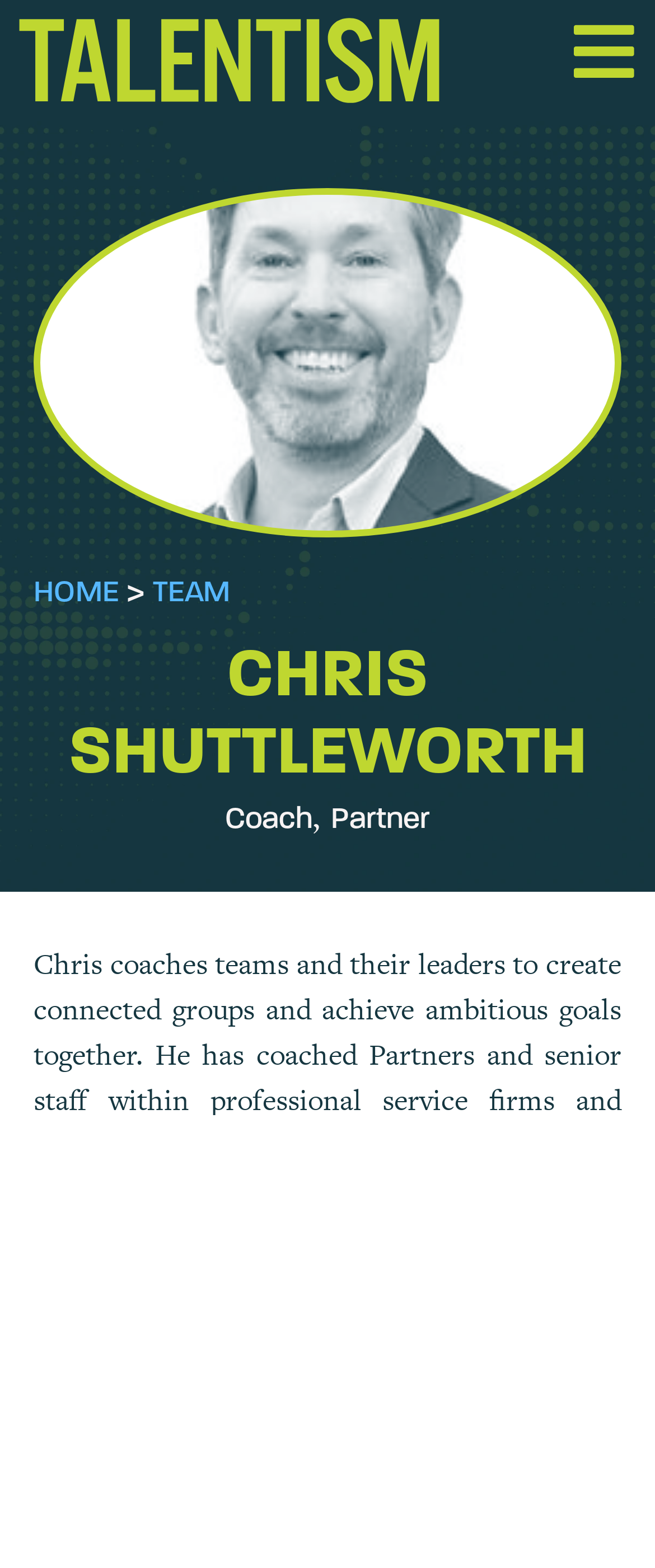Give a one-word or one-phrase response to the question: 
How many navigation links are there?

3